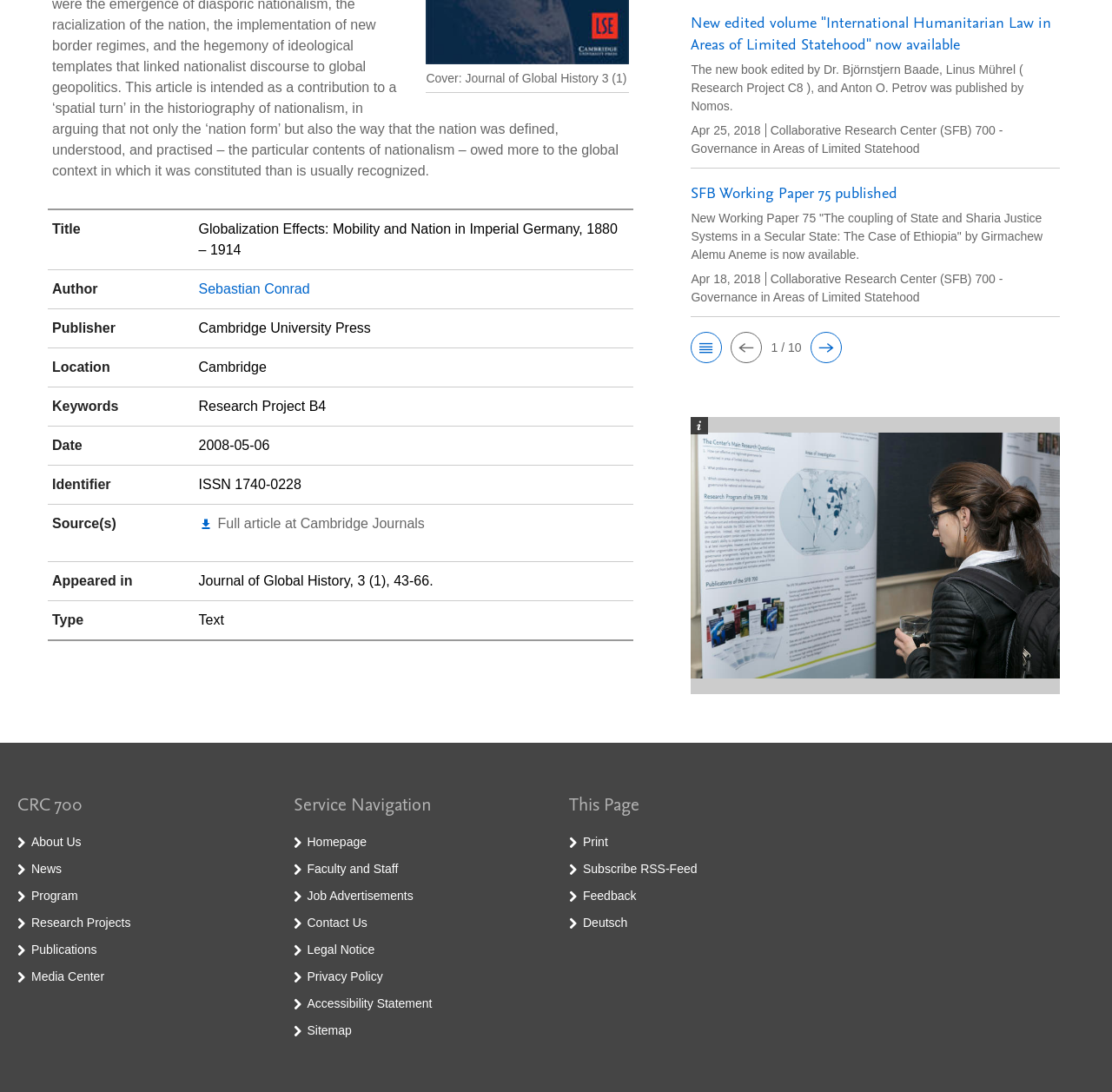Find the bounding box of the UI element described as: "Sebastian Conrad". The bounding box coordinates should be given as four float values between 0 and 1, i.e., [left, top, right, bottom].

[0.179, 0.258, 0.279, 0.271]